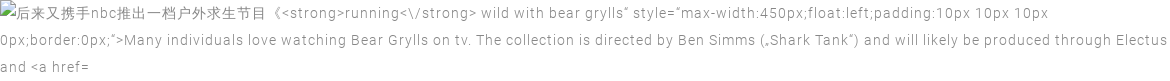What is the focus of the show 'Running Wild with Bear Grylls'?
Please give a detailed answer to the question using the information shown in the image.

The caption highlights that the show focuses on survival skills and outdoor challenges, aiming to engage audiences interested in adventure and exploration.